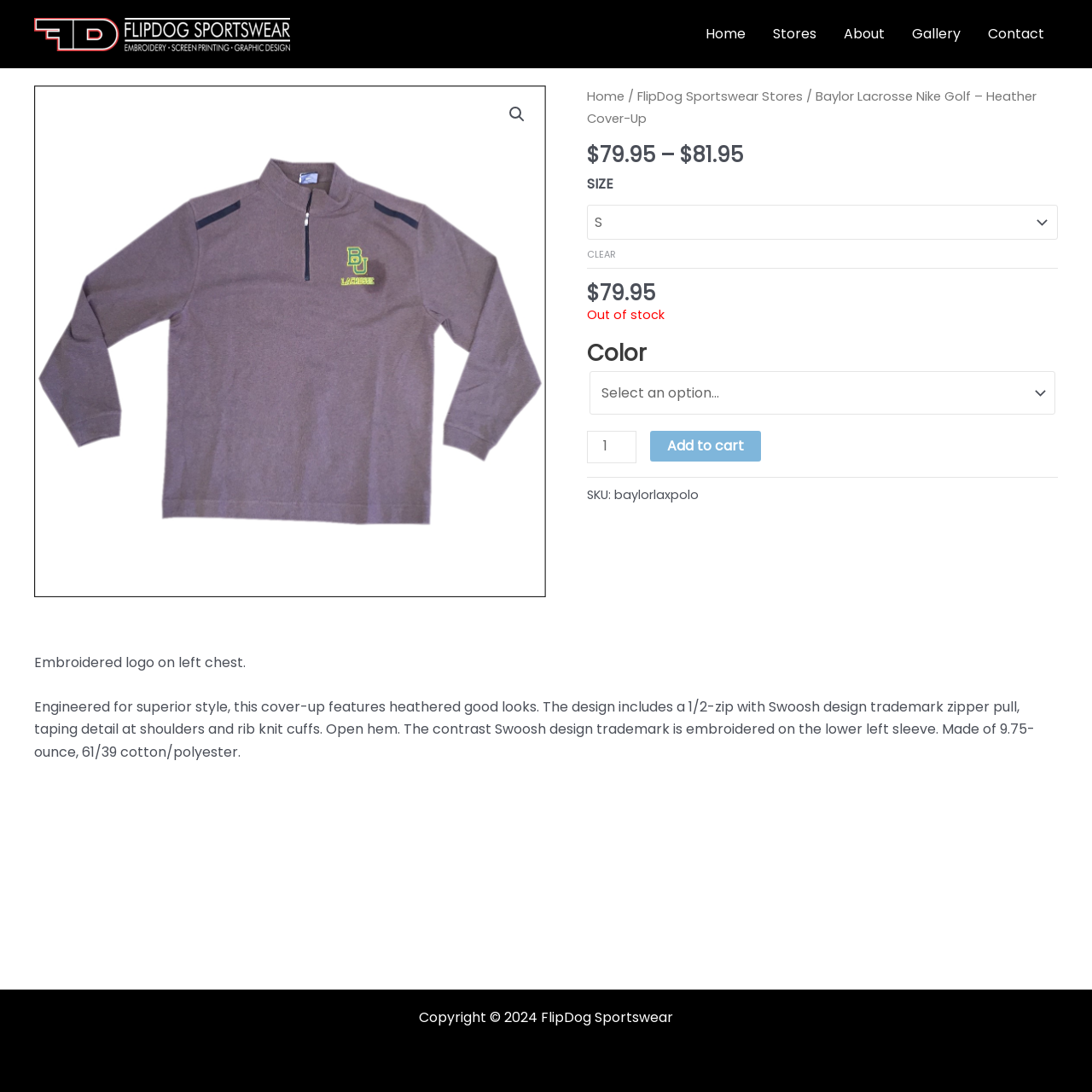Analyze the image and answer the question with as much detail as possible: 
What is the price of the NIKE HEATHER COVER UP?

The price of the NIKE HEATHER COVER UP can be found in the product information section, where it is listed as '$79.95' next to the product name.